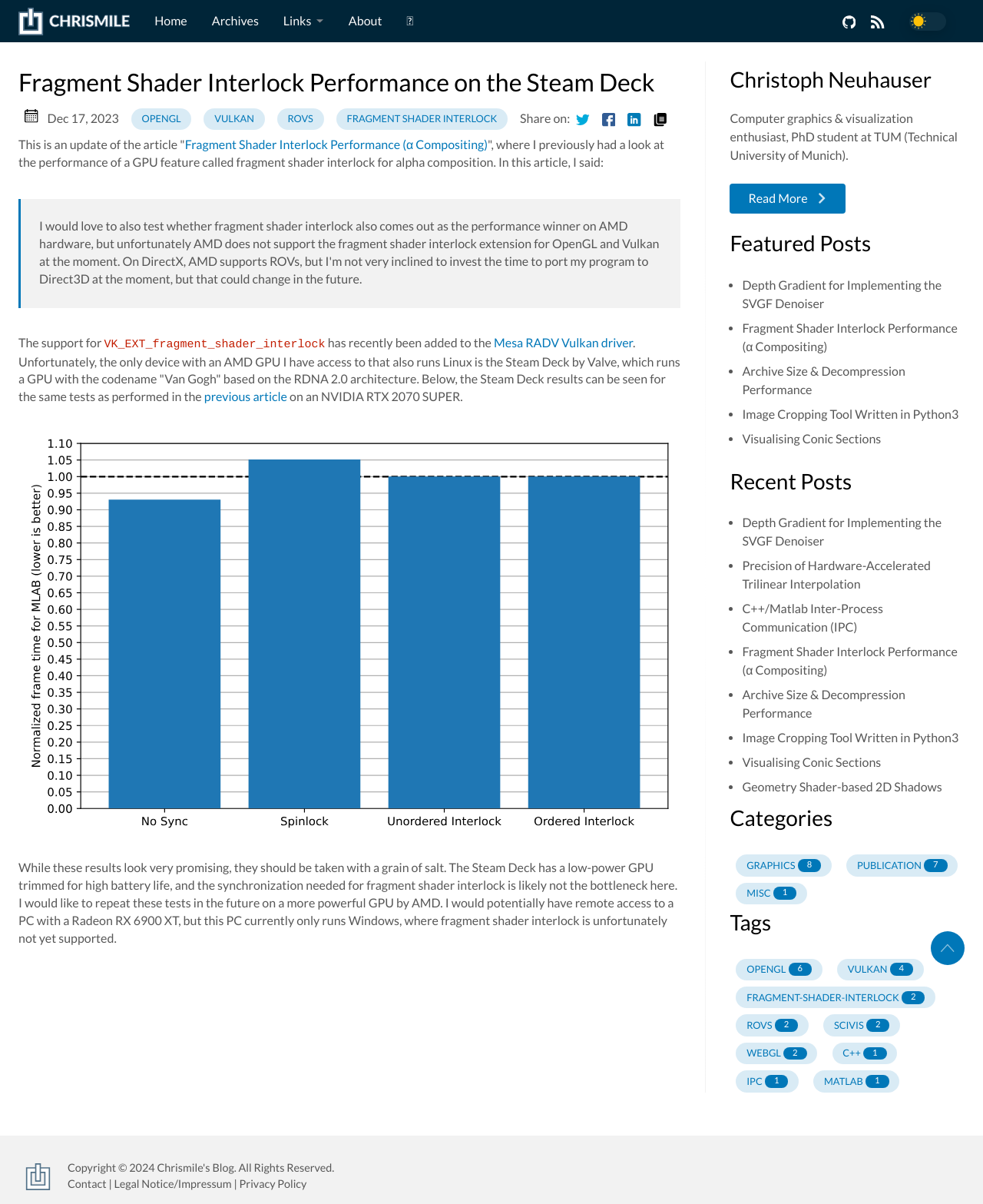Identify the bounding box for the UI element described as: "Archive Size & Decompression Performance". Ensure the coordinates are four float numbers between 0 and 1, formatted as [left, top, right, bottom].

[0.755, 0.571, 0.921, 0.599]